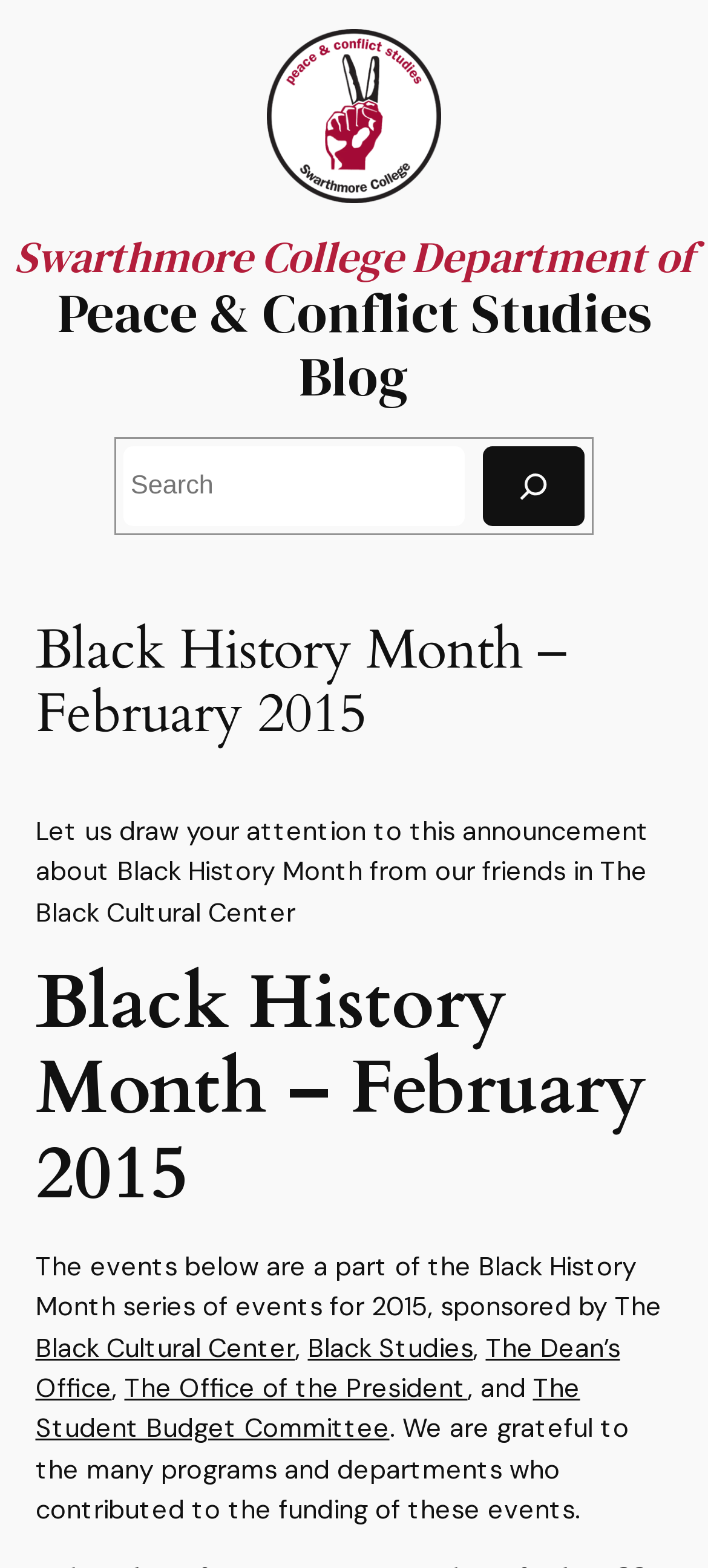Determine the bounding box coordinates of the target area to click to execute the following instruction: "Visit the Black Cultural Center page."

[0.05, 0.849, 0.417, 0.87]